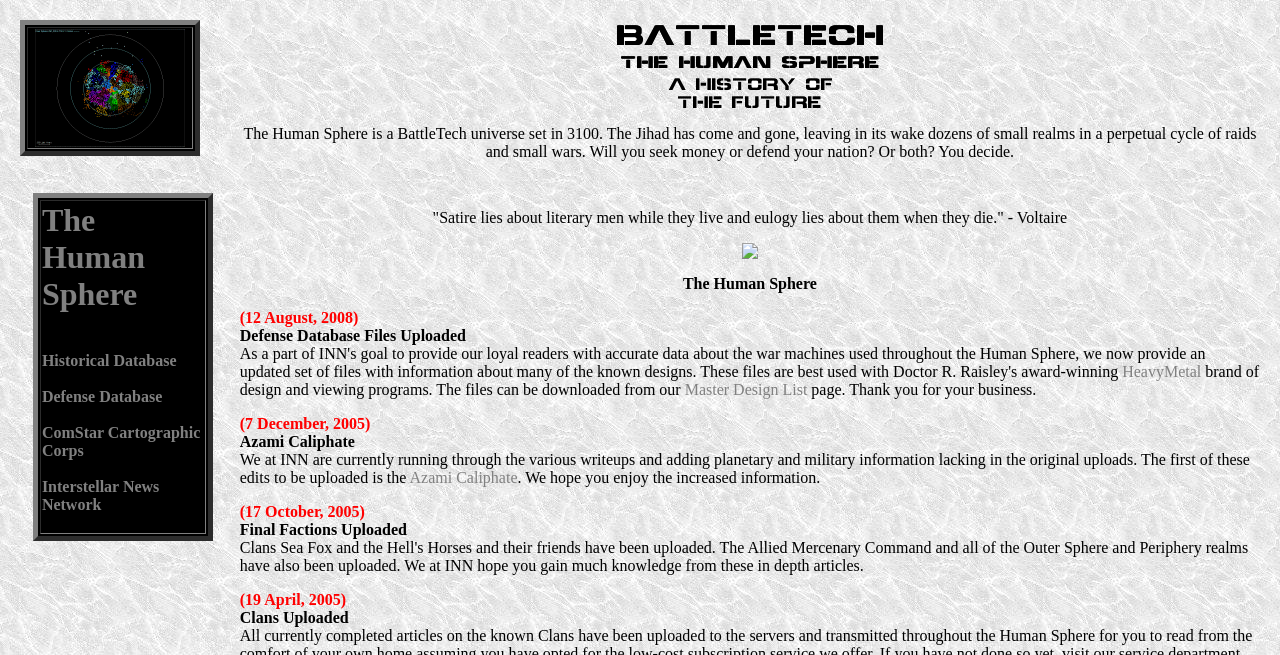What type of files are available for download?
Can you provide an in-depth and detailed response to the question?

According to the text, the Defense Database files are available for download, and they can be accessed through the Master Design List page. These files are related to the BattleTech universe and are part of the Interstellar News Network's database.